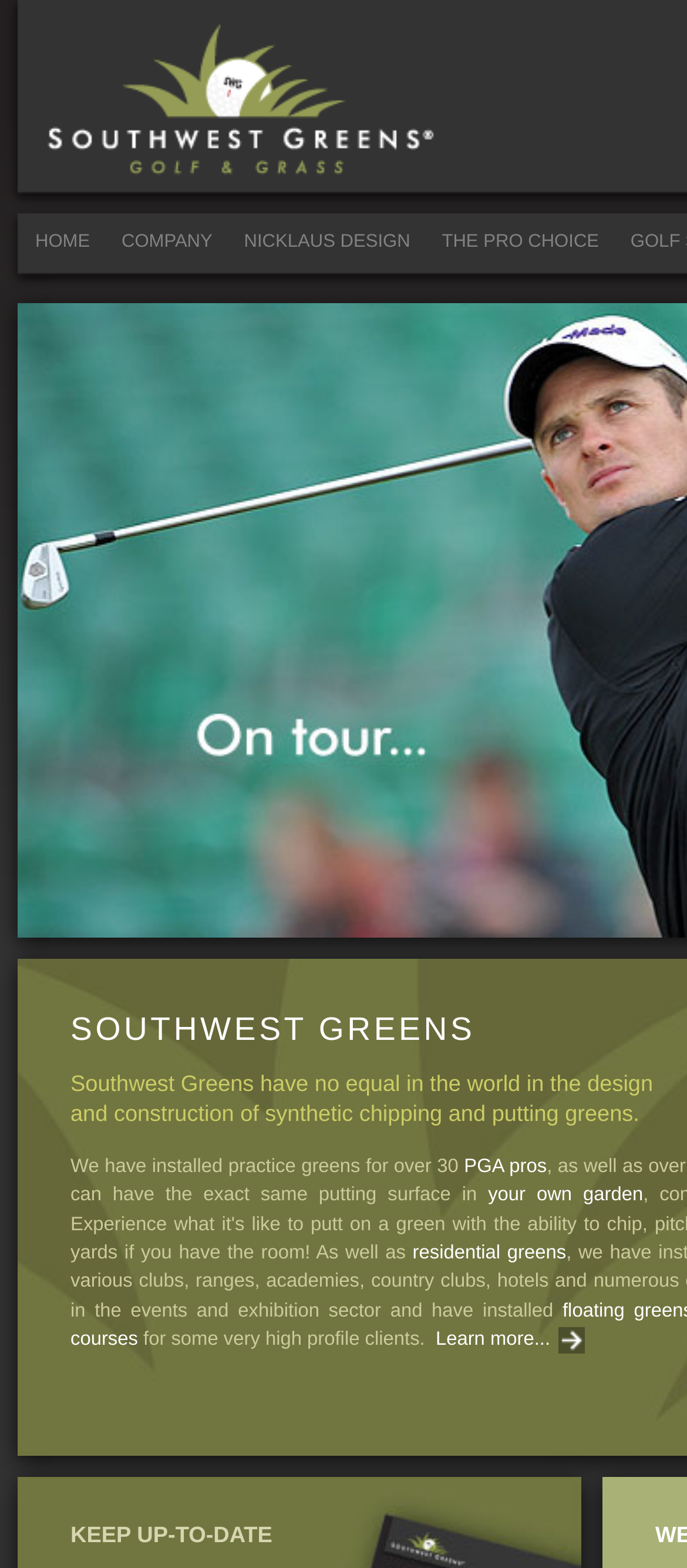Give a detailed explanation of the elements present on the webpage.

The webpage is about Southwest Greens, a company that specializes in artificial putting greens, golf greens for homes and gardens, and indoor putting greens. At the top left of the page, there is a logo image and a link with the company name. Below the logo, there is a navigation menu with four links: "HOME", "COMPANY", "NICKLAUS DESIGN", and "THE PRO CHOICE".

Under the navigation menu, there is a section that highlights the company's experience, stating that they have installed practice greens for over 30 PGA pros and residential greens in clients' own gardens. This section also mentions that they have worked with high-profile clients. There is a "Learn more..." link at the end of this section.

At the bottom of the page, there is a heading "KEEP UP-TO-DATE", which suggests that there may be a section for news, updates, or blog posts below it, although it is not explicitly shown in the accessibility tree.